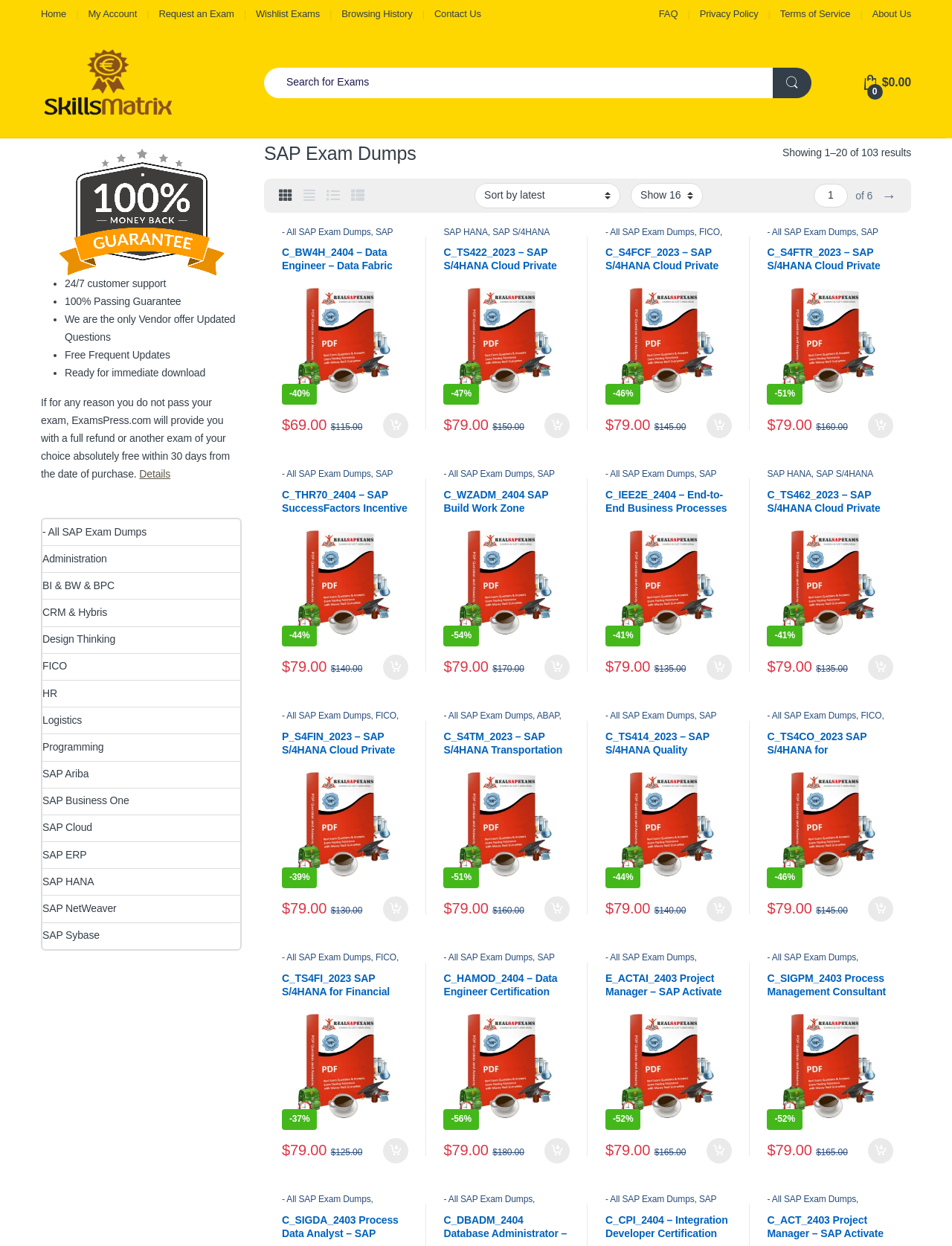Please answer the following question using a single word or phrase: 
How many exam dumps are displayed on this page?

3